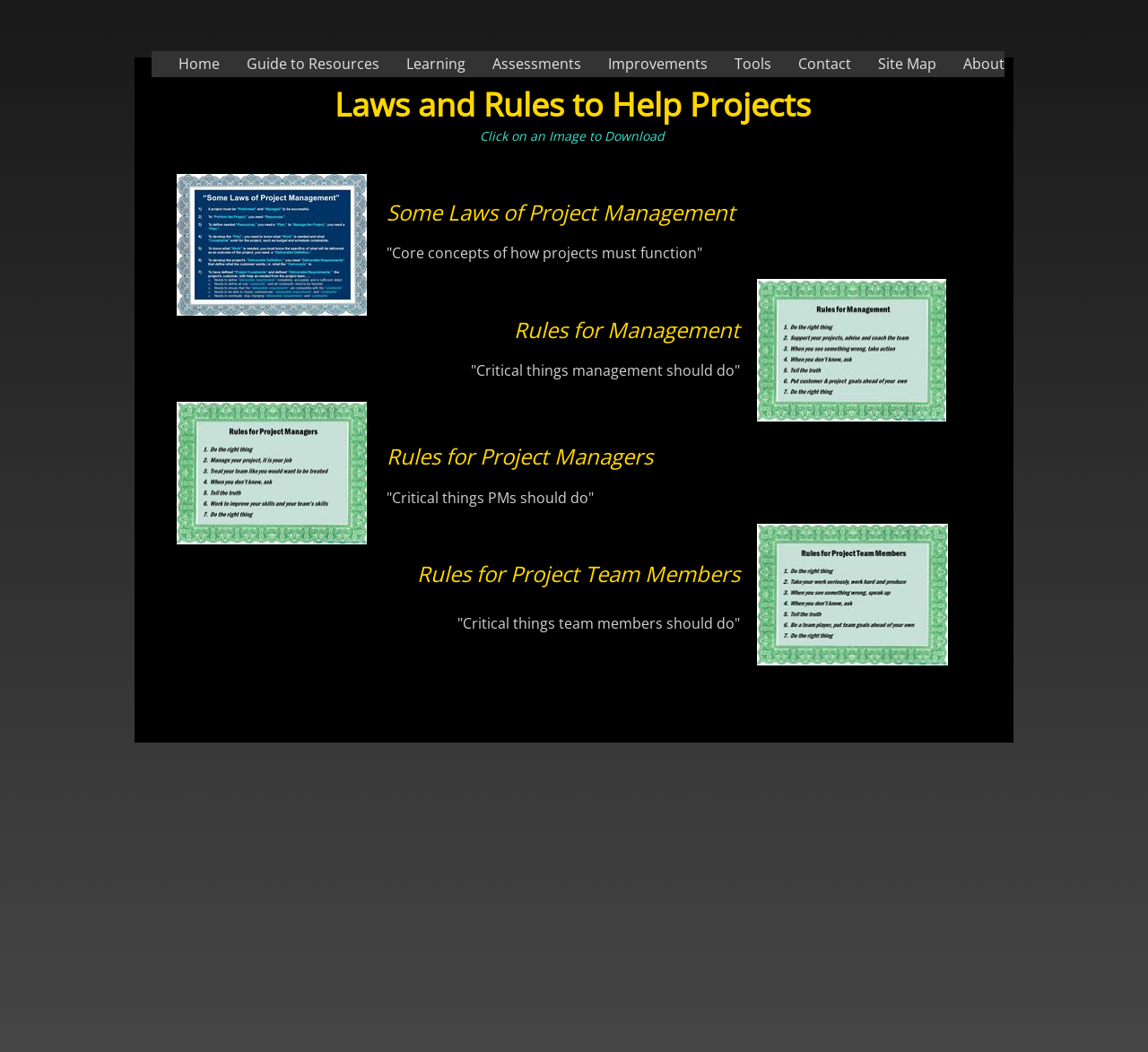Given the element description: "Site Map", predict the bounding box coordinates of the UI element it refers to, using four float numbers between 0 and 1, i.e., [left, top, right, bottom].

[0.741, 0.049, 0.816, 0.073]